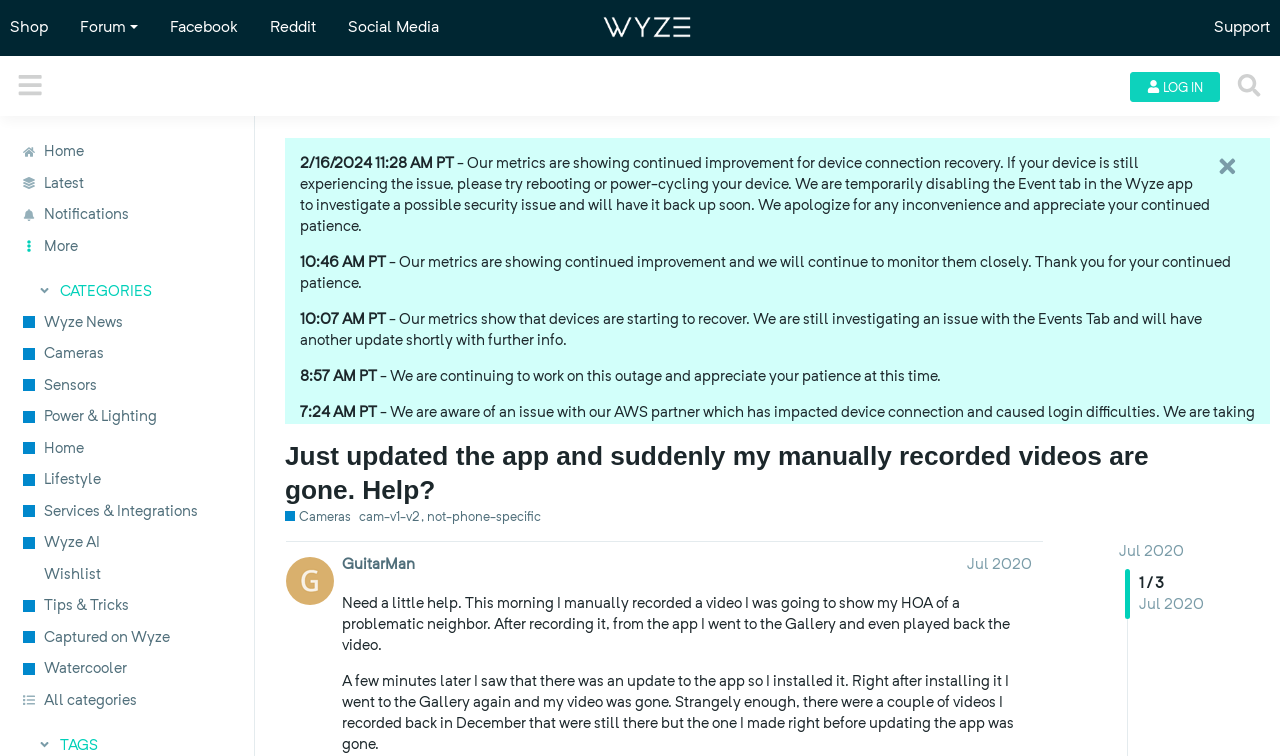Please extract the title of the webpage.

Just updated the app and suddenly my manually recorded videos are gone. Help?